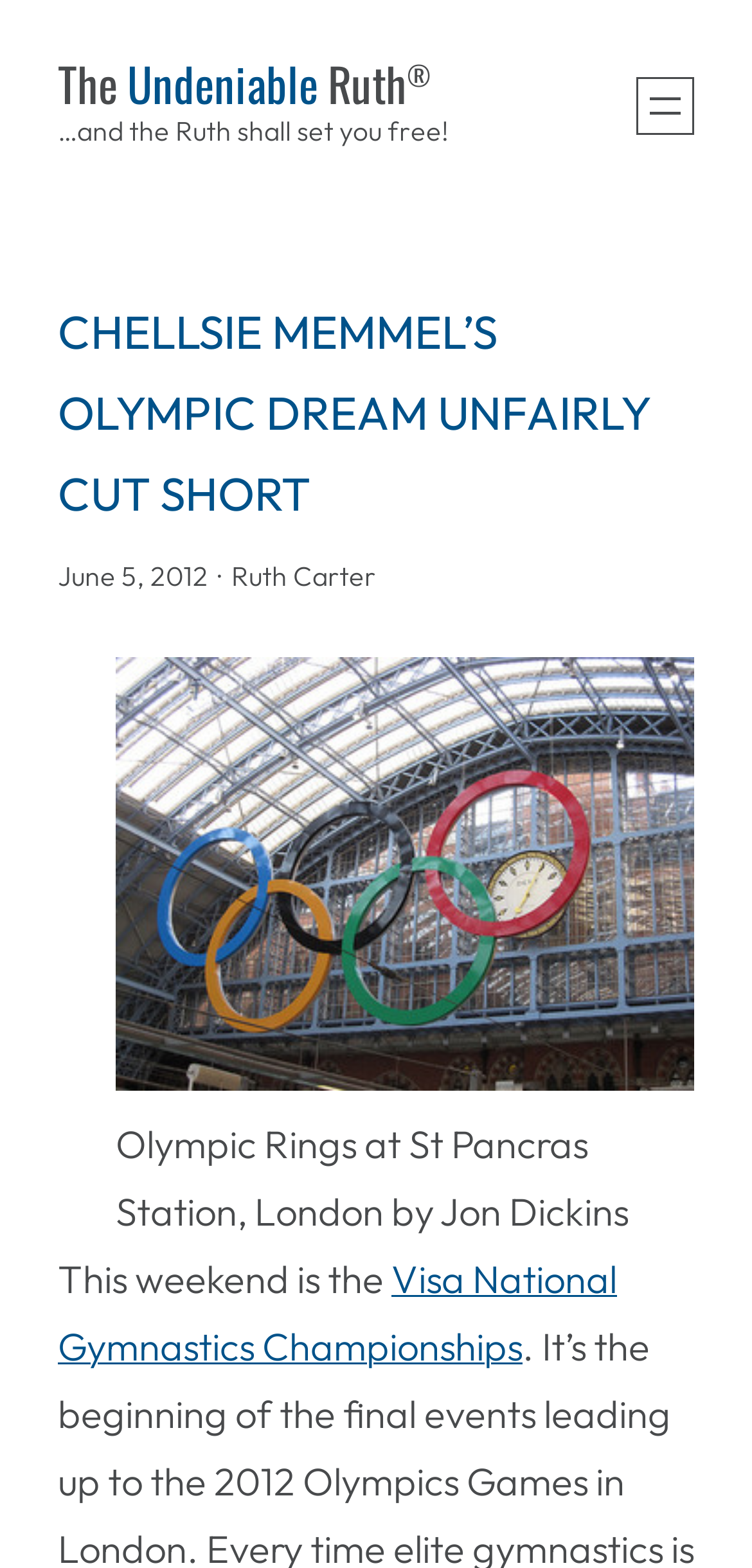Respond to the question below with a concise word or phrase:
What is the name of the author of the article?

Ruth Carter